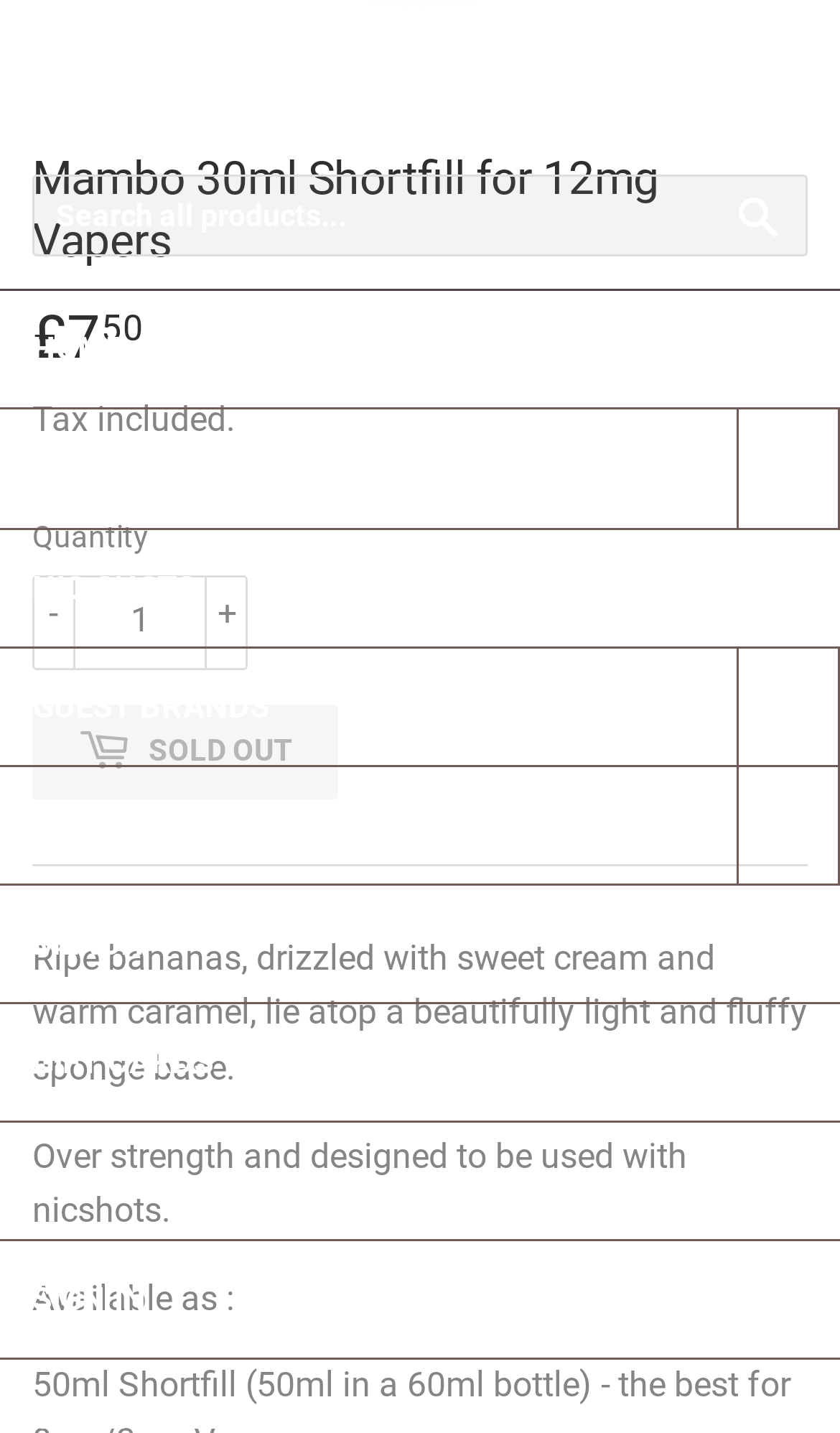What is the product name?
Please respond to the question with a detailed and well-explained answer.

The product name is mentioned as 'Mambo 30ml Shortfill for 12mg Vapers', which is indicated by the heading element with the text 'Mambo 30ml Shortfill for 12mg Vapers' and bounding box coordinates [0.038, 0.102, 0.962, 0.191].